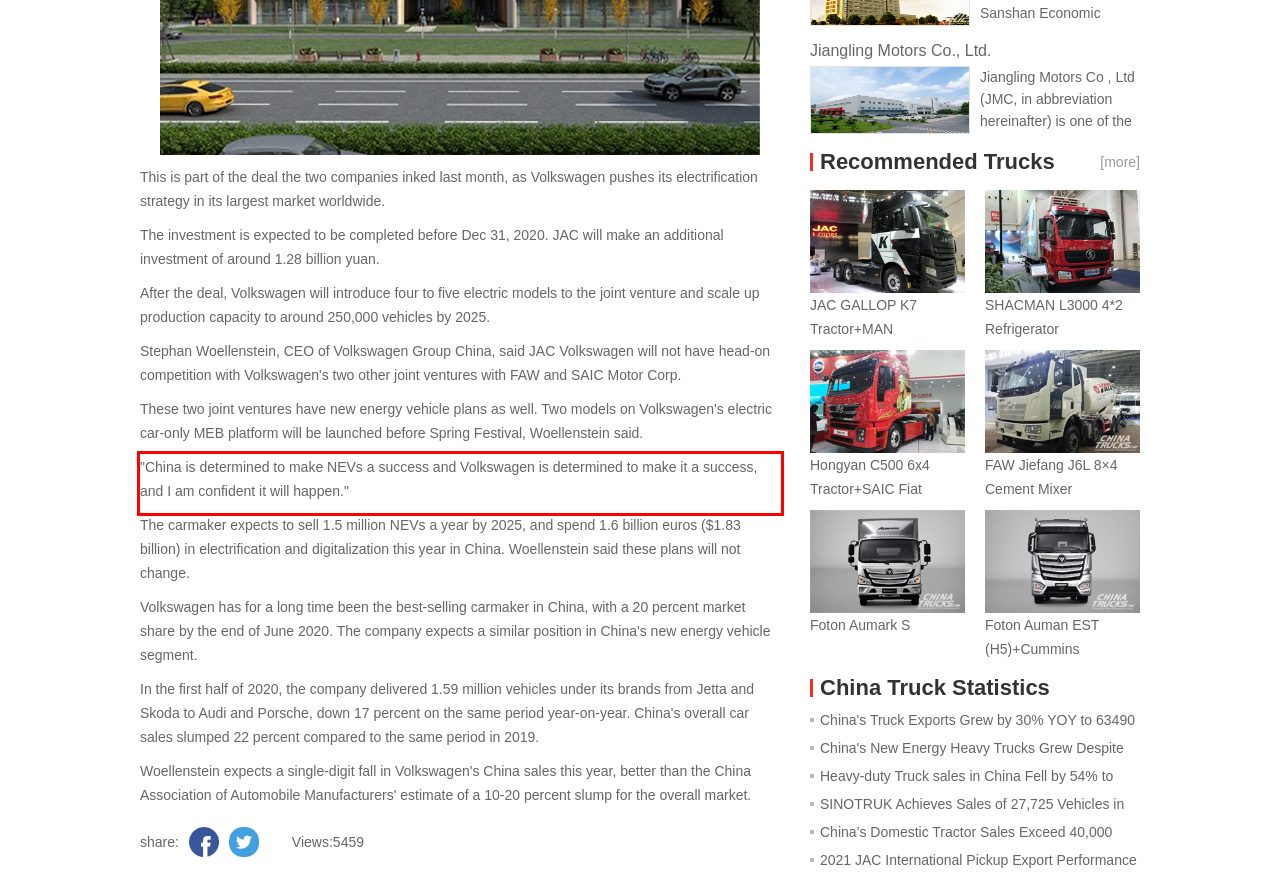Analyze the screenshot of a webpage where a red rectangle is bounding a UI element. Extract and generate the text content within this red bounding box.

"China is determined to make NEVs a success and Volkswagen is determined to make it a success, and I am confident it will happen."